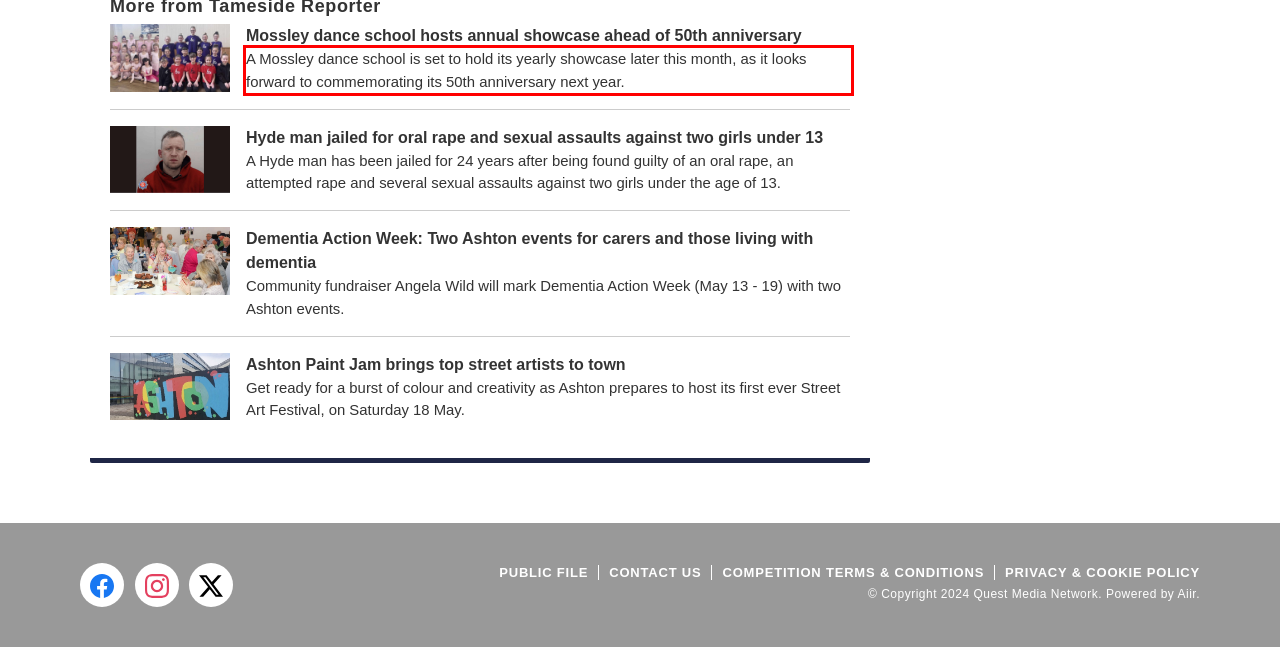Analyze the screenshot of a webpage where a red rectangle is bounding a UI element. Extract and generate the text content within this red bounding box.

A Mossley dance school is set to hold its yearly showcase later this month, as it looks forward to commemorating its 50th anniversary next year.